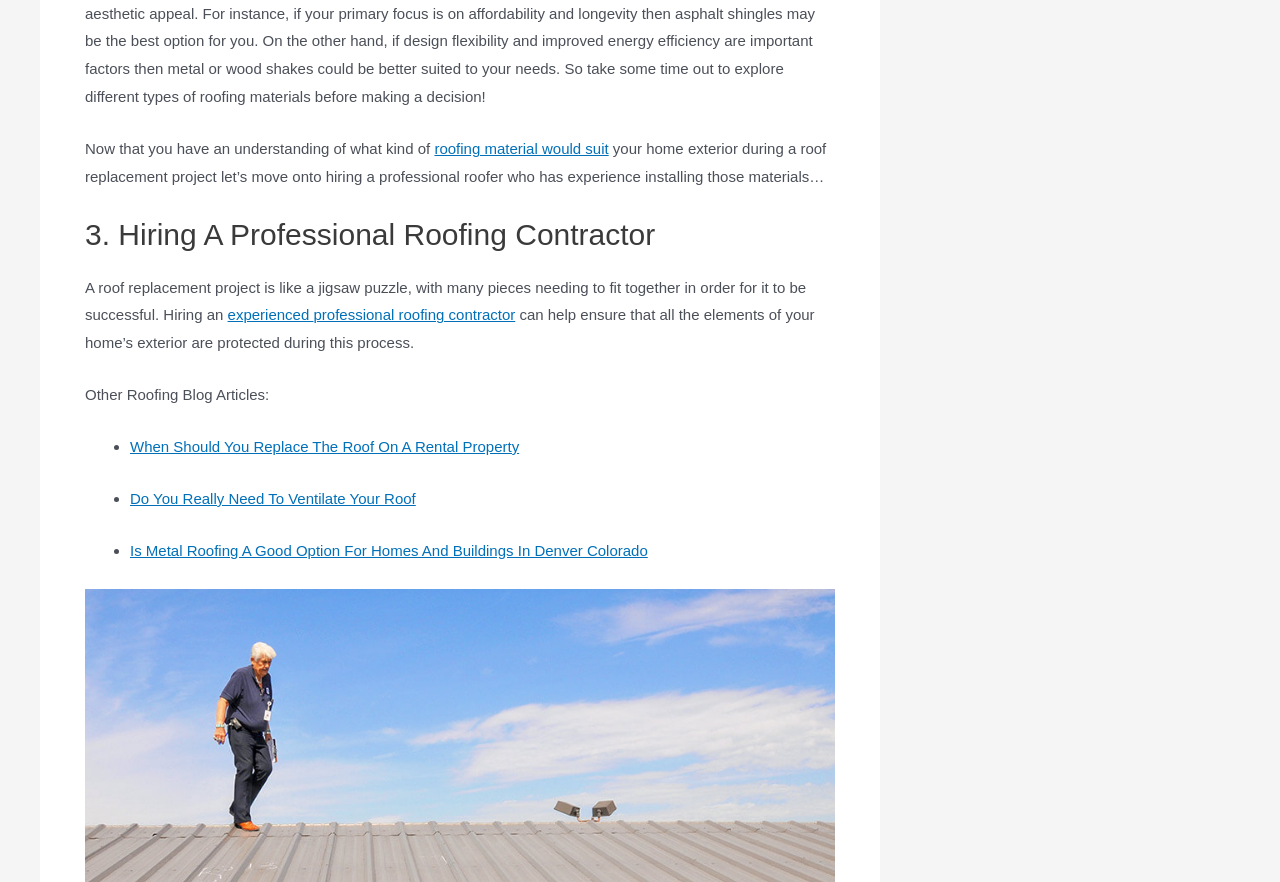Please examine the image and answer the question with a detailed explanation:
What is the focus of the roofing project?

I inferred the focus of the roofing project by reading the text 'your home exterior during a roof replacement project' which suggests that the project is focused on the home exterior.